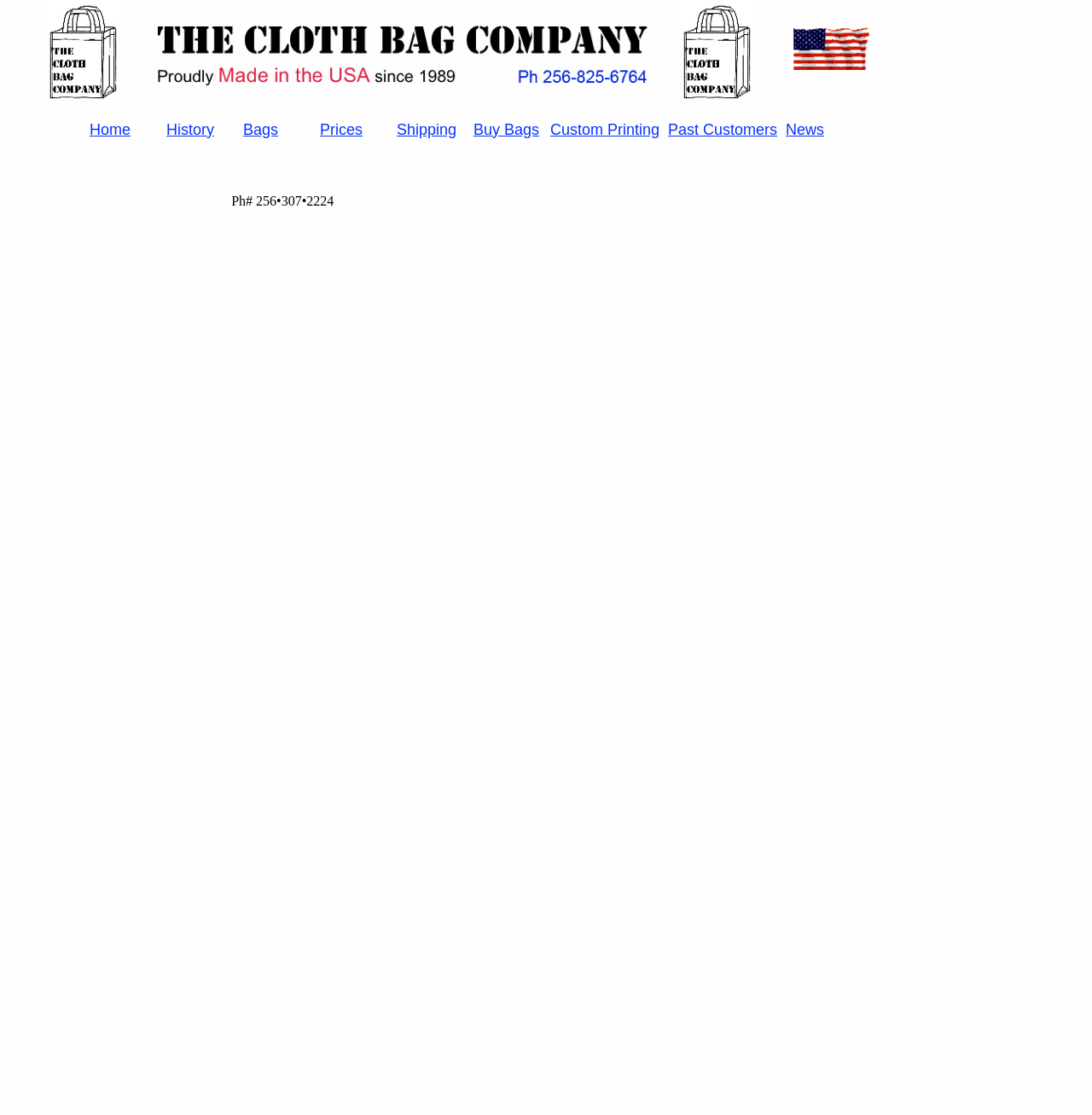Respond with a single word or phrase to the following question: What is the purpose of the 'Buy Bags' link?

To purchase bags